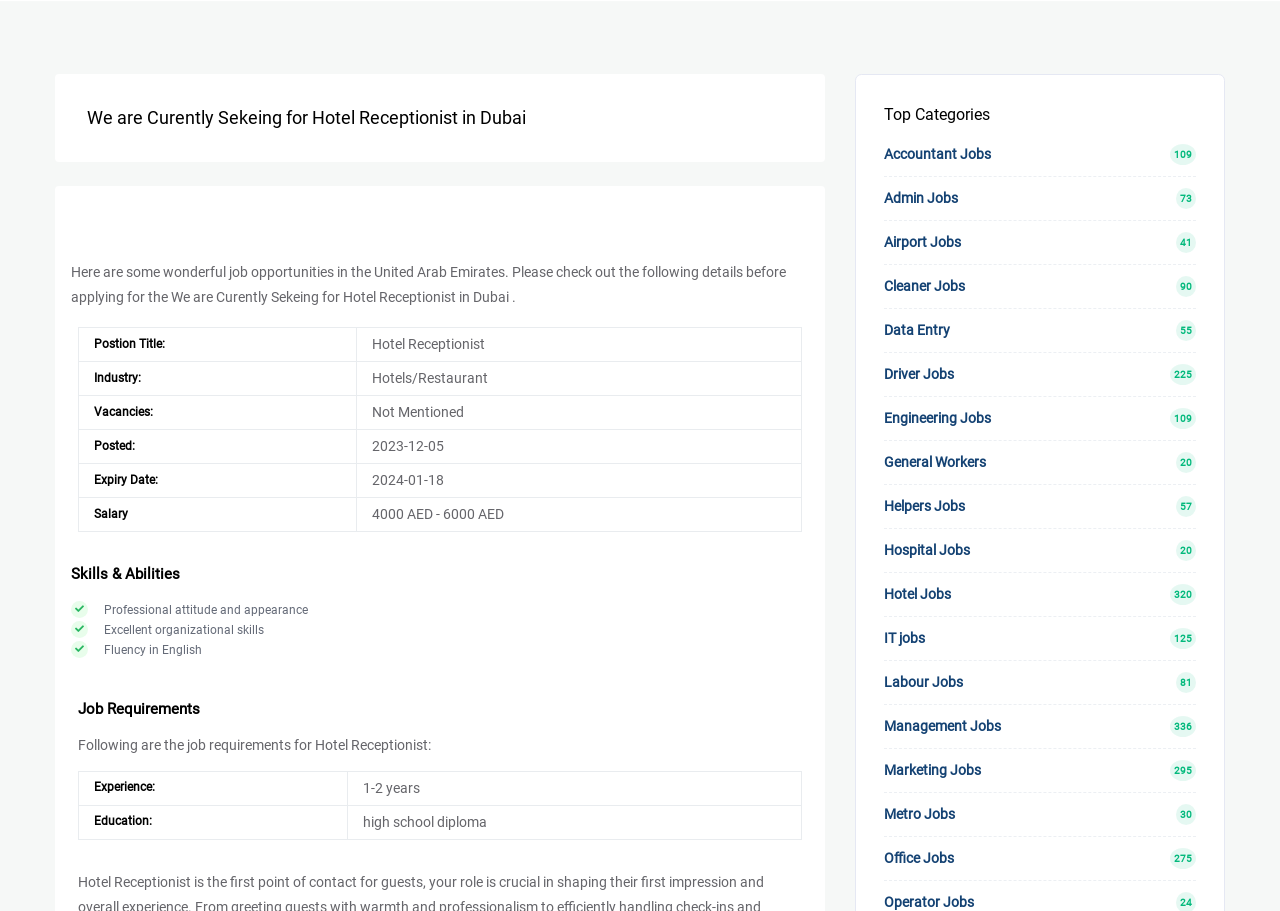Please determine the bounding box coordinates of the section I need to click to accomplish this instruction: "Visit the 'SHOP' page".

None